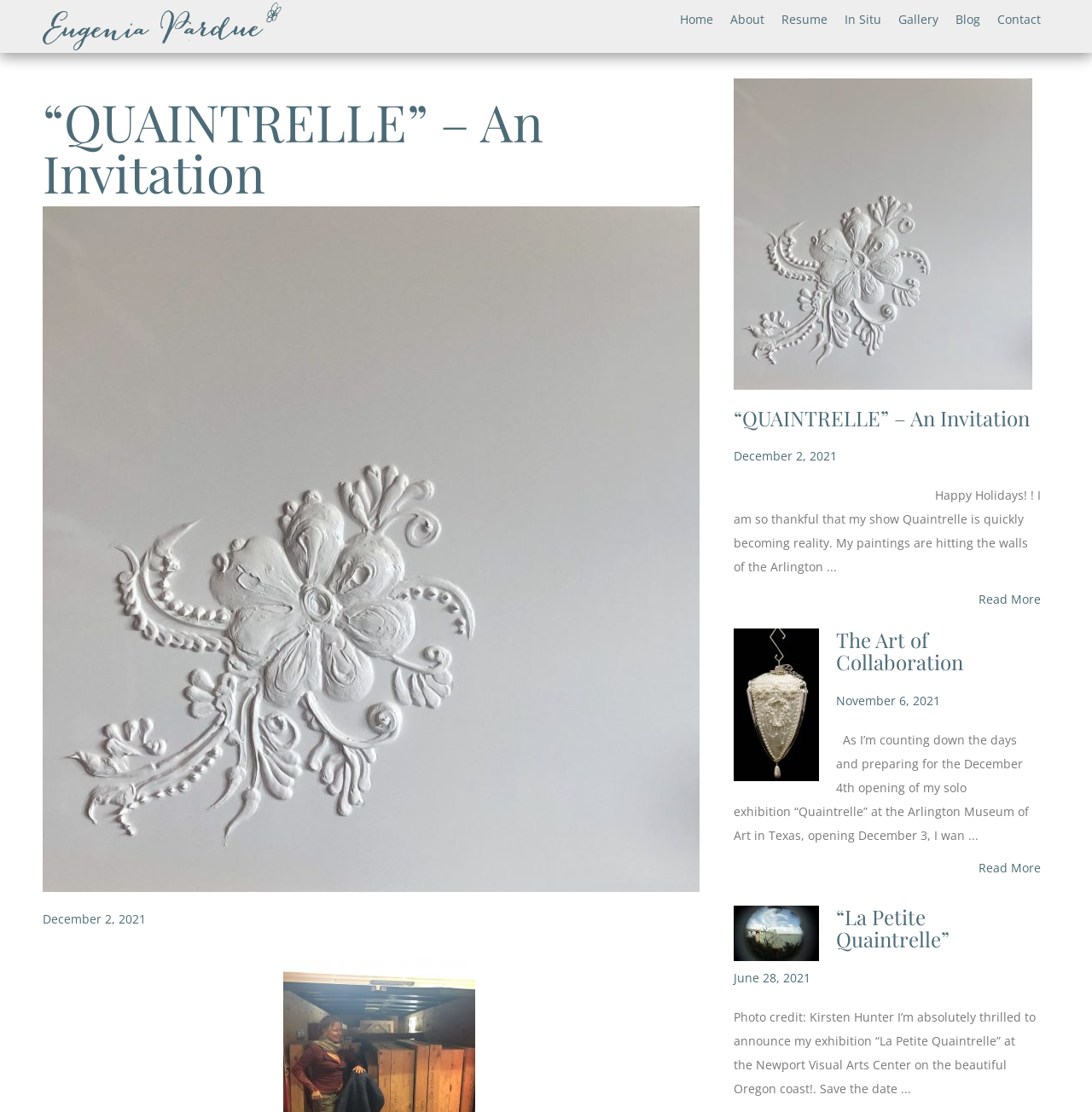Locate the bounding box coordinates of the element I should click to achieve the following instruction: "Contact Jade Finance Australia".

None